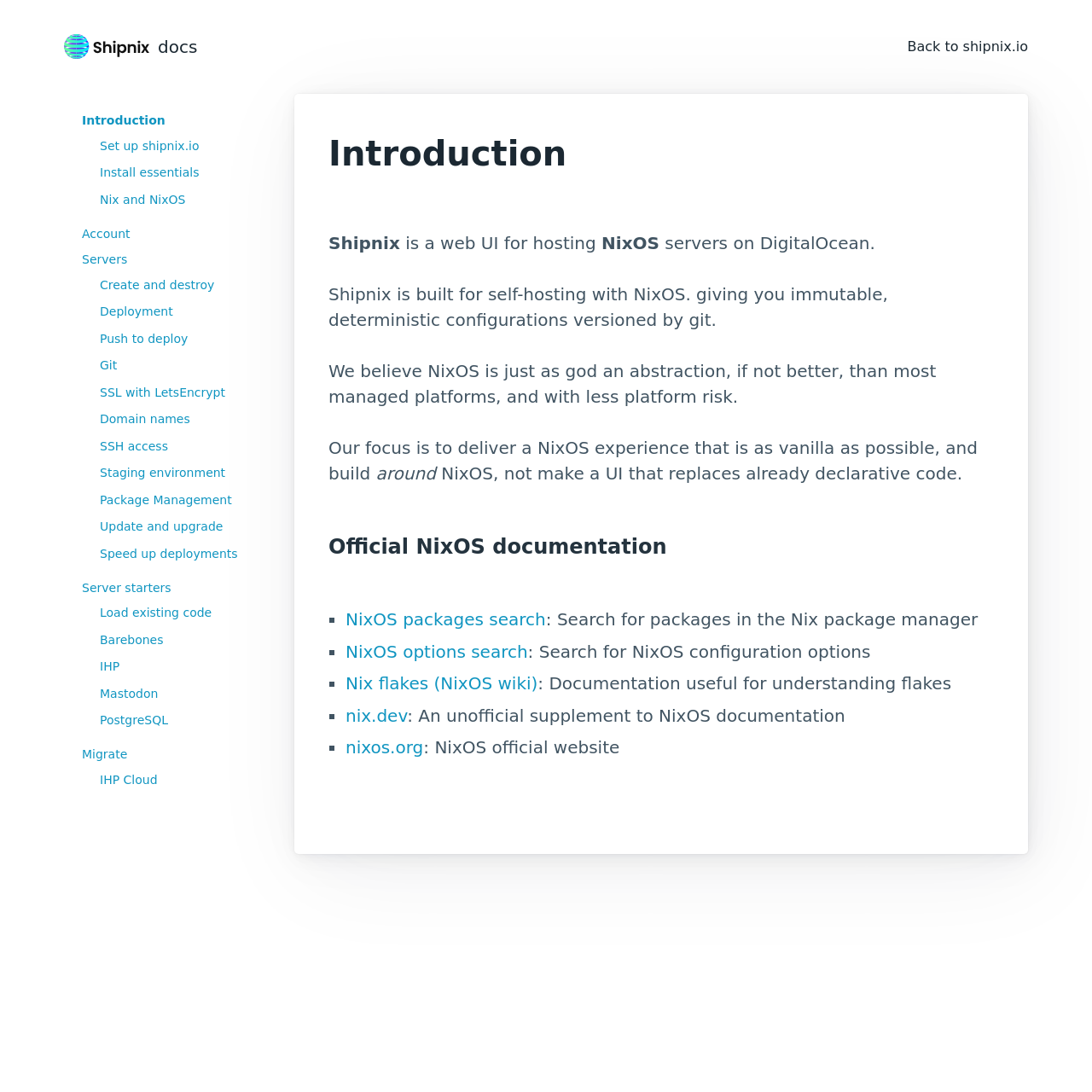Identify the bounding box for the element characterized by the following description: "Set up shipnix.io".

[0.091, 0.125, 0.252, 0.142]